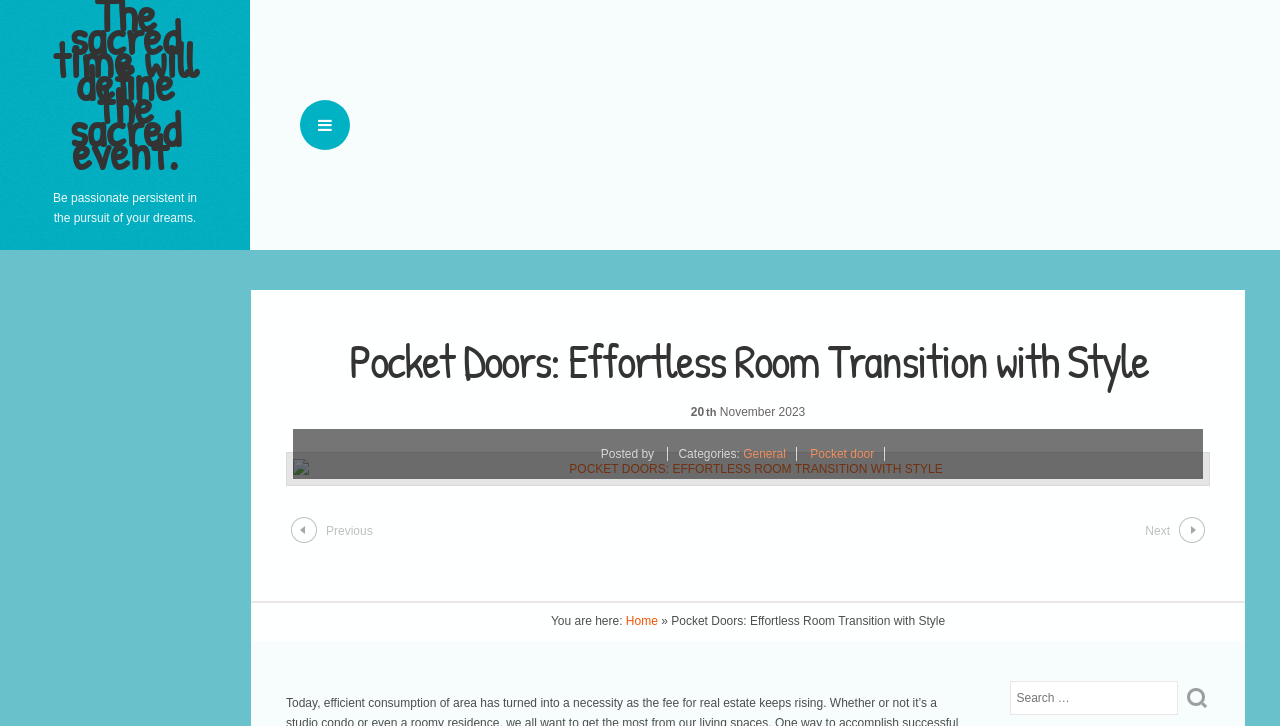Can you find the bounding box coordinates of the area I should click to execute the following instruction: "Click on the Tevoz Logo"?

None